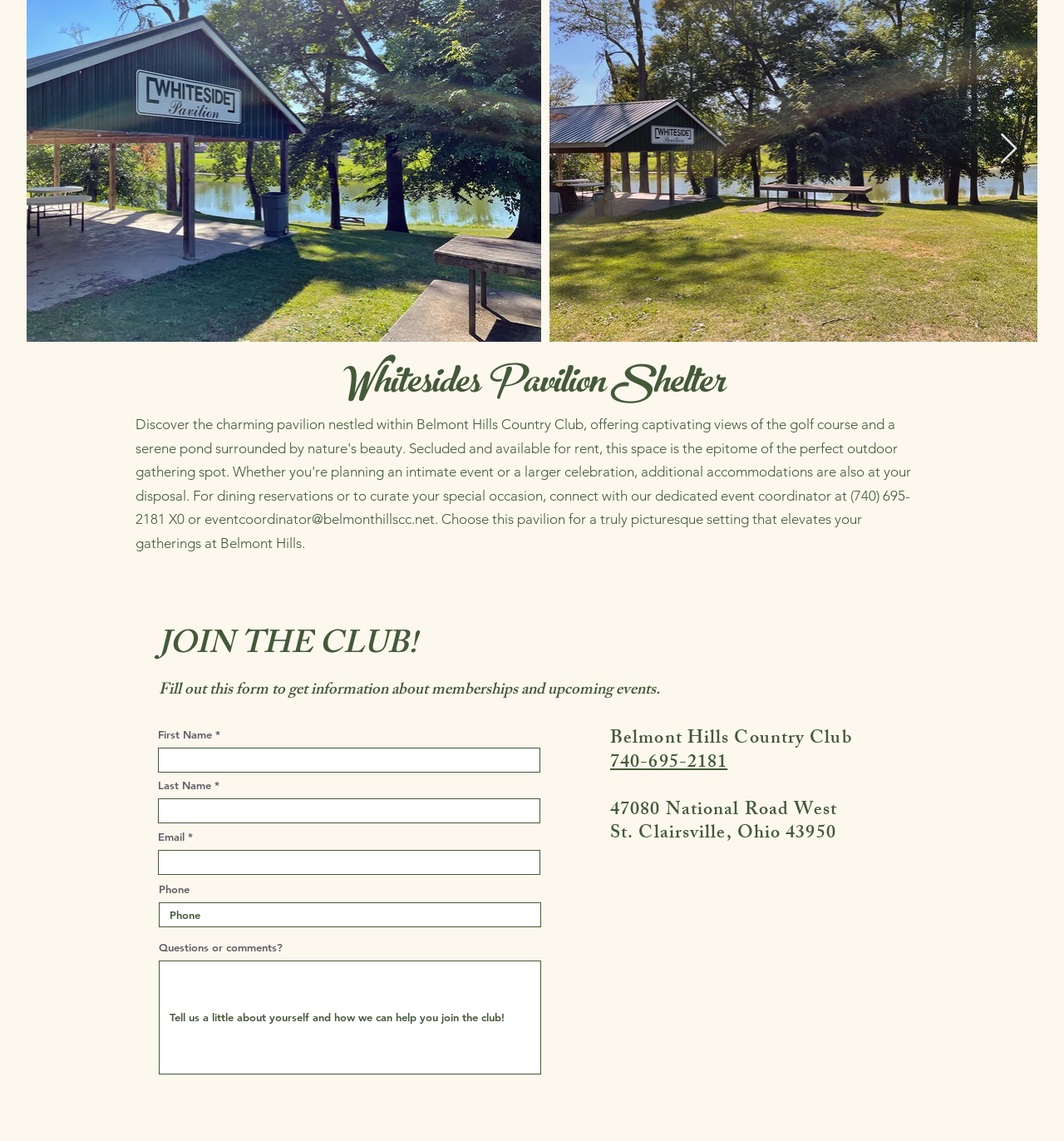Could you please study the image and provide a detailed answer to the question:
What is the purpose of the pavilion?

The purpose of the pavilion is mentioned in the description as 'the perfect outdoor gathering spot', indicating that it is a venue for events and celebrations.